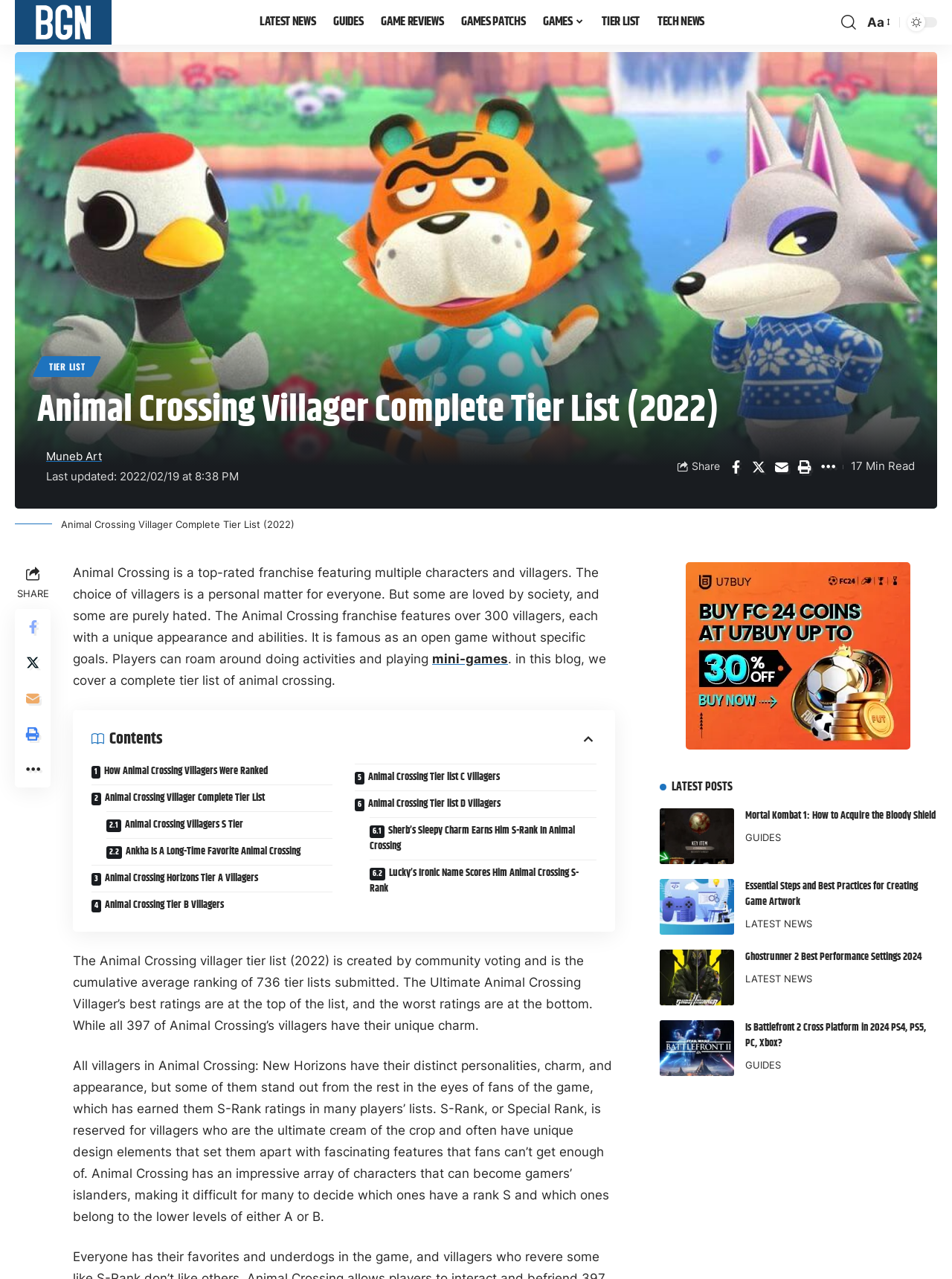Please answer the following question using a single word or phrase: 
What is the last updated date of the tier list?

2022/02/19